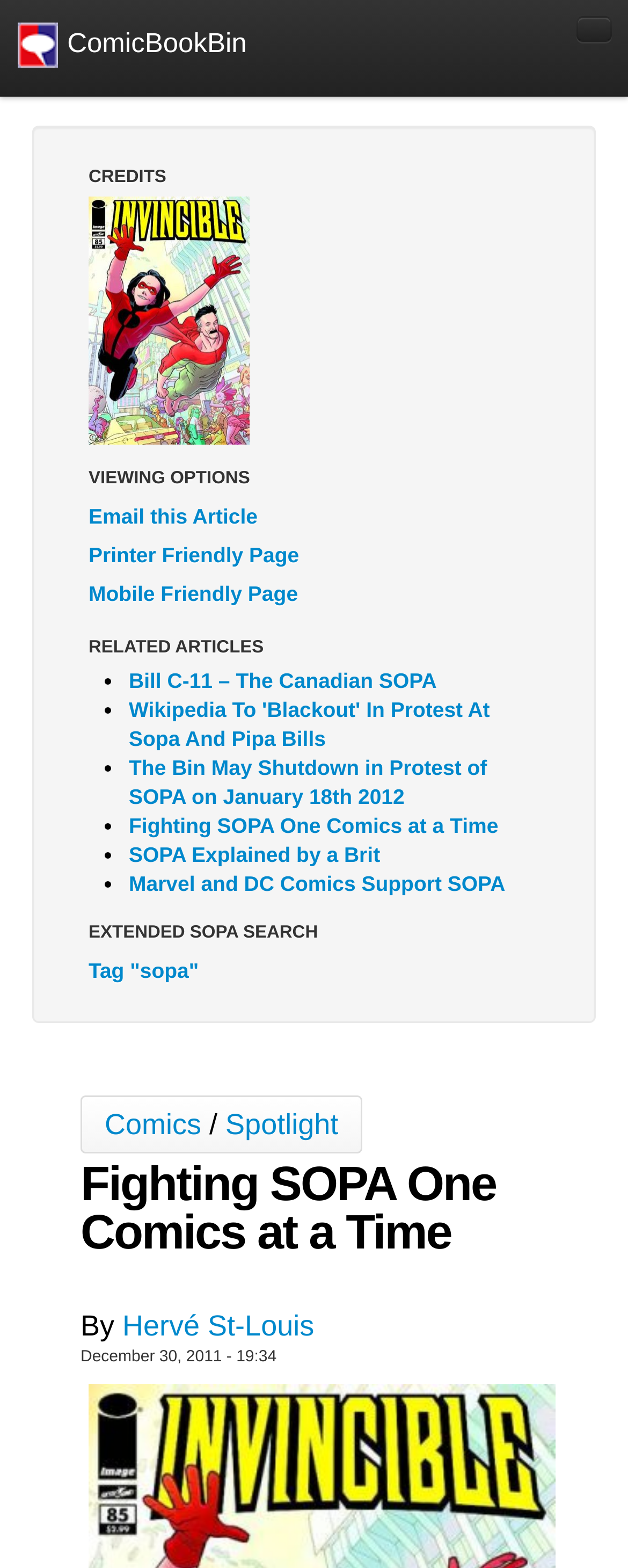Please specify the coordinates of the bounding box for the element that should be clicked to carry out this instruction: "Check out Webcomics". The coordinates must be four float numbers between 0 and 1, formatted as [left, top, right, bottom].

[0.051, 0.409, 0.949, 0.44]